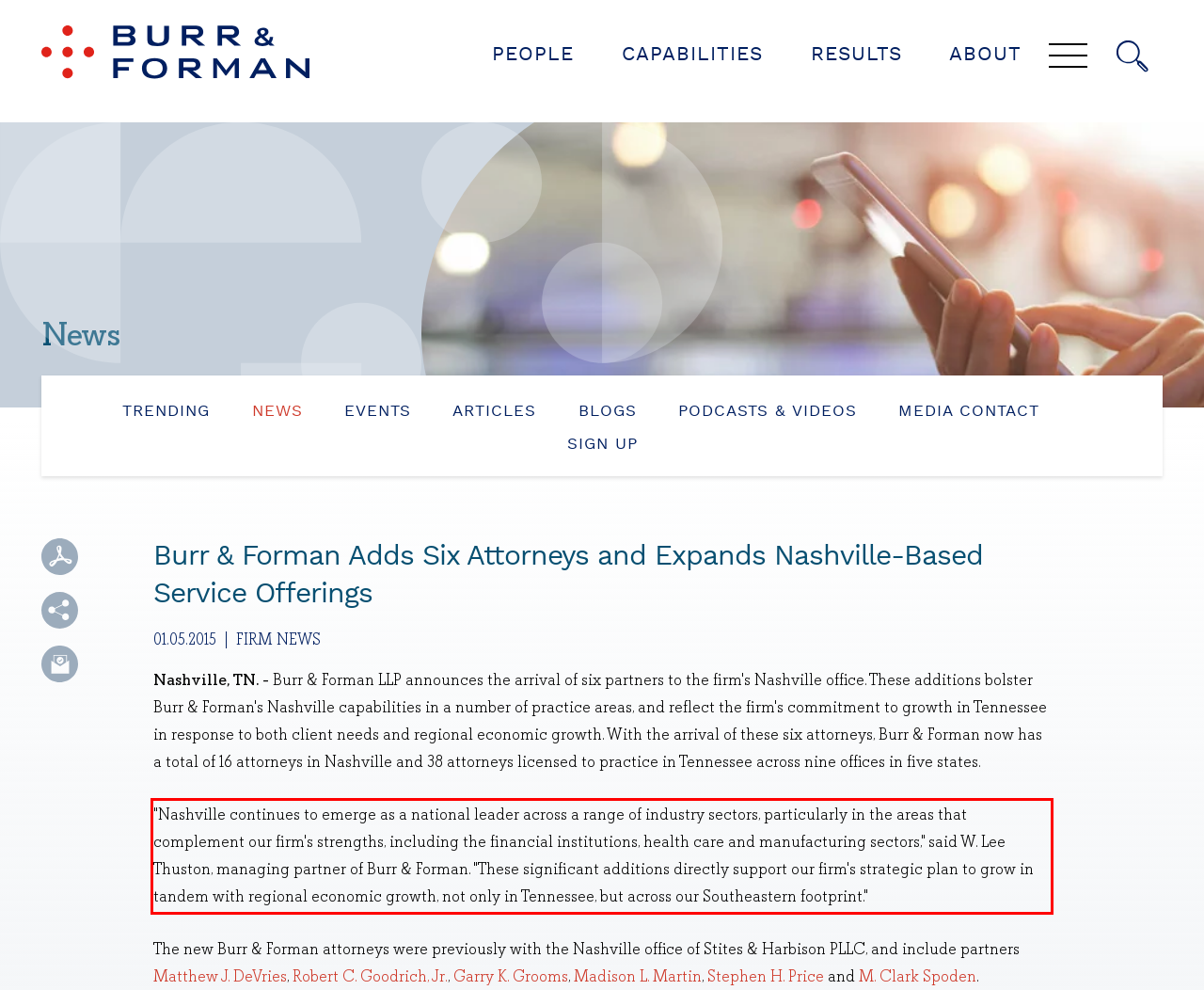Perform OCR on the text inside the red-bordered box in the provided screenshot and output the content.

"Nashville continues to emerge as a national leader across a range of industry sectors, particularly in the areas that complement our firm's strengths, including the financial institutions, health care and manufacturing sectors," said W. Lee Thuston, managing partner of Burr & Forman. "These significant additions directly support our firm's strategic plan to grow in tandem with regional economic growth, not only in Tennessee, but across our Southeastern footprint."